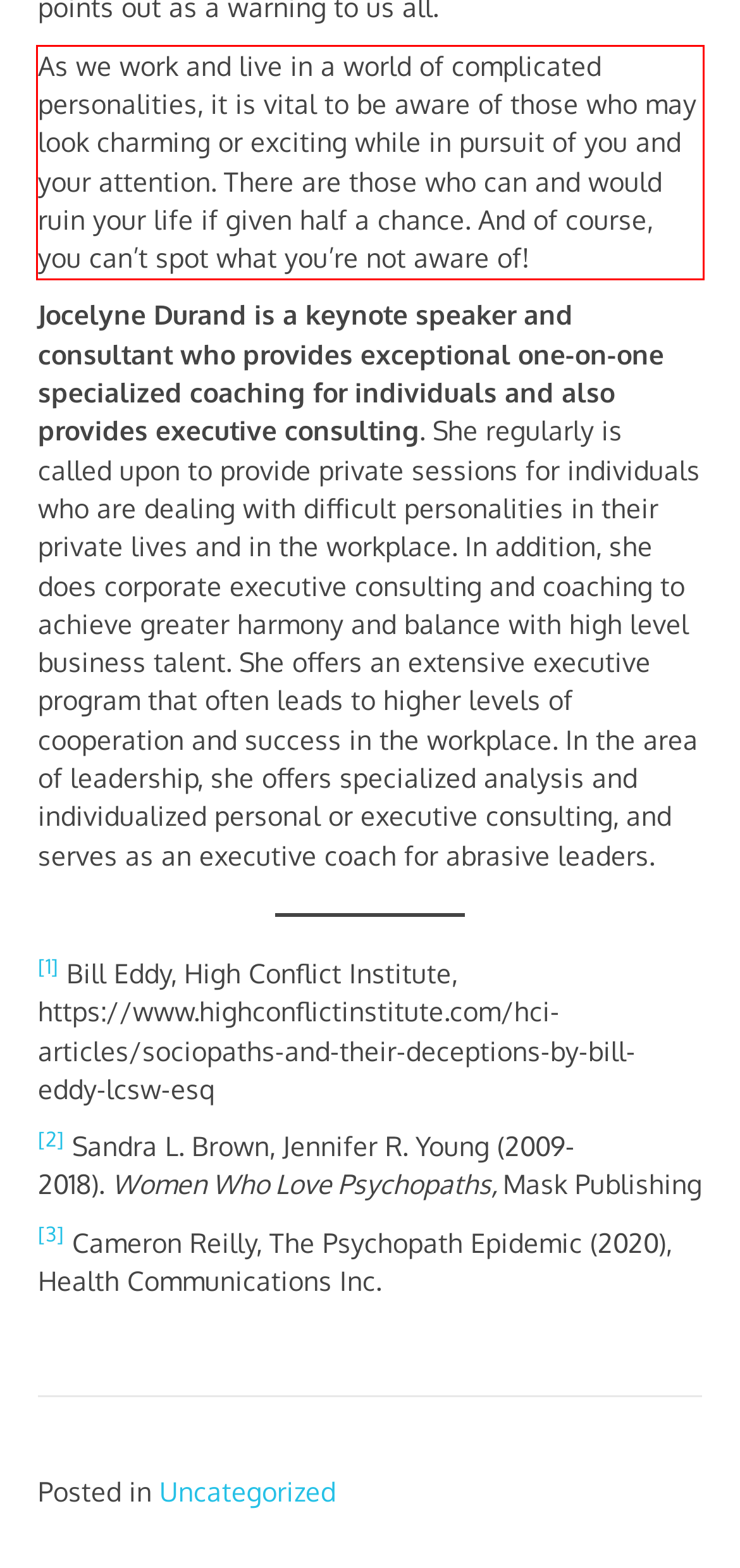Look at the webpage screenshot and recognize the text inside the red bounding box.

As we work and live in a world of complicated personalities, it is vital to be aware of those who may look charming or exciting while in pursuit of you and your attention. There are those who can and would ruin your life if given half a chance. And of course, you can’t spot what you’re not aware of!